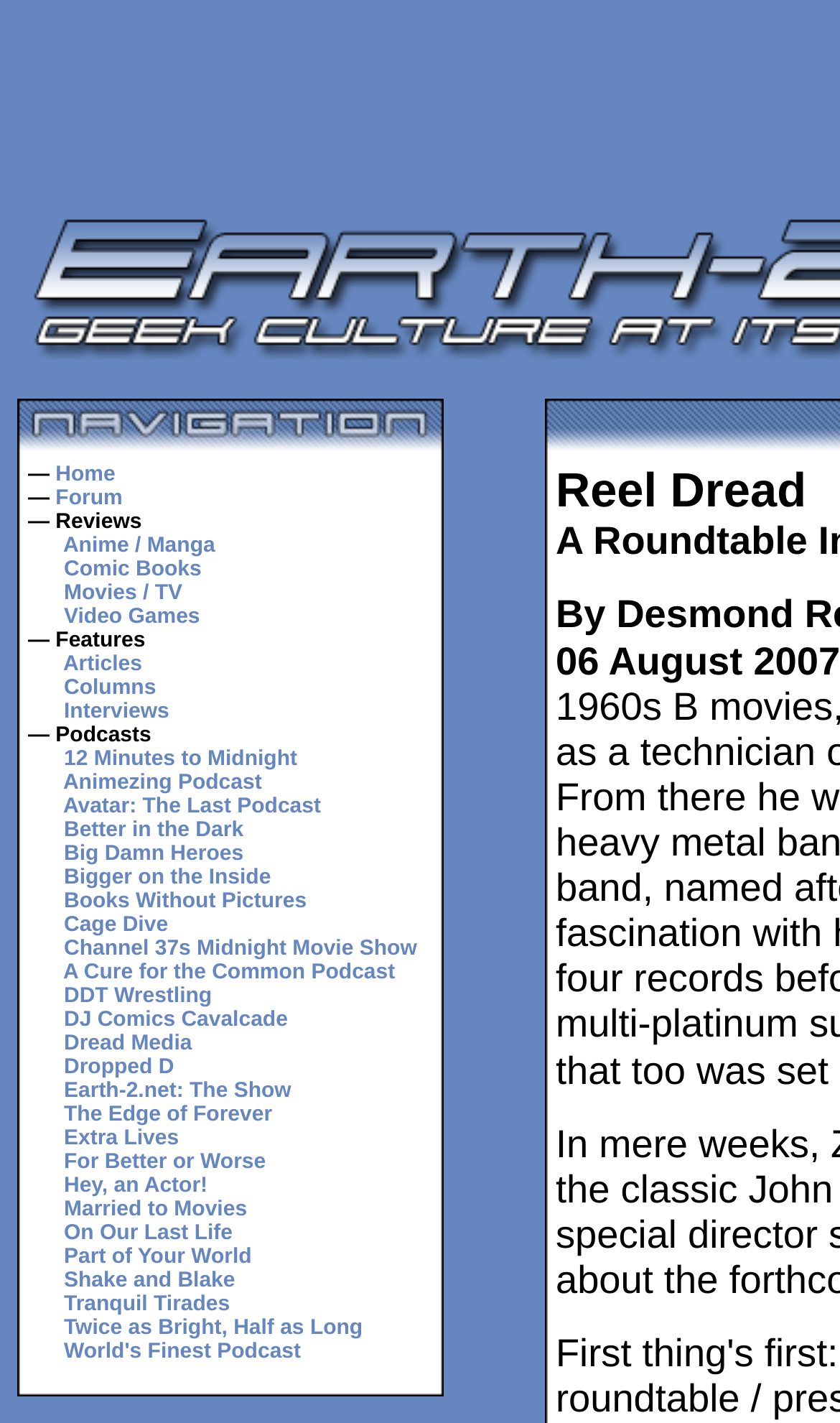Locate the bounding box coordinates of the region to be clicked to comply with the following instruction: "Listen to the 12 Minutes to Midnight podcast". The coordinates must be four float numbers between 0 and 1, in the form [left, top, right, bottom].

[0.076, 0.525, 0.354, 0.542]